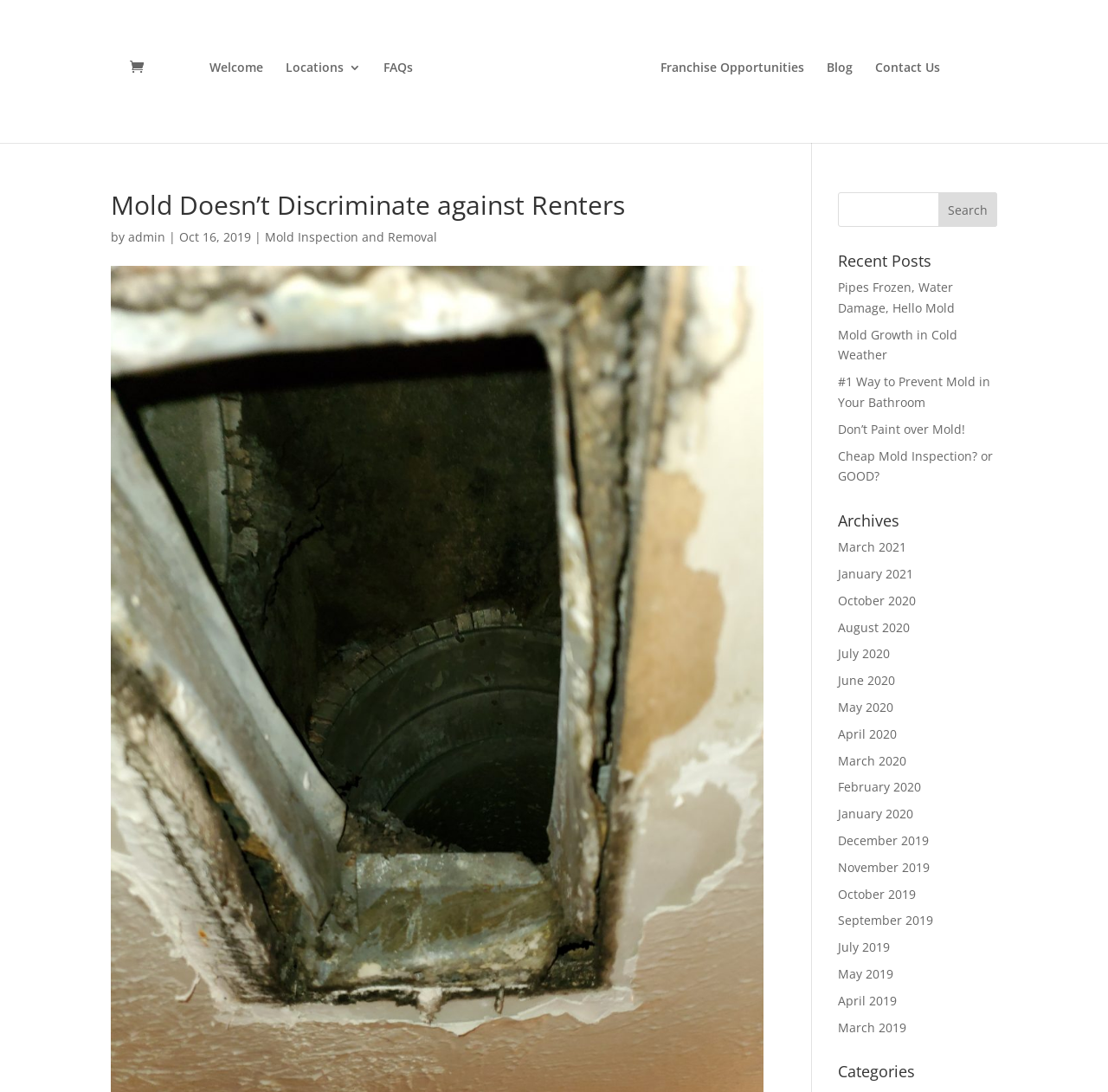Please identify the bounding box coordinates for the region that you need to click to follow this instruction: "Read the 'Mold Doesn’t Discriminate against Renters' article".

[0.1, 0.176, 0.689, 0.208]